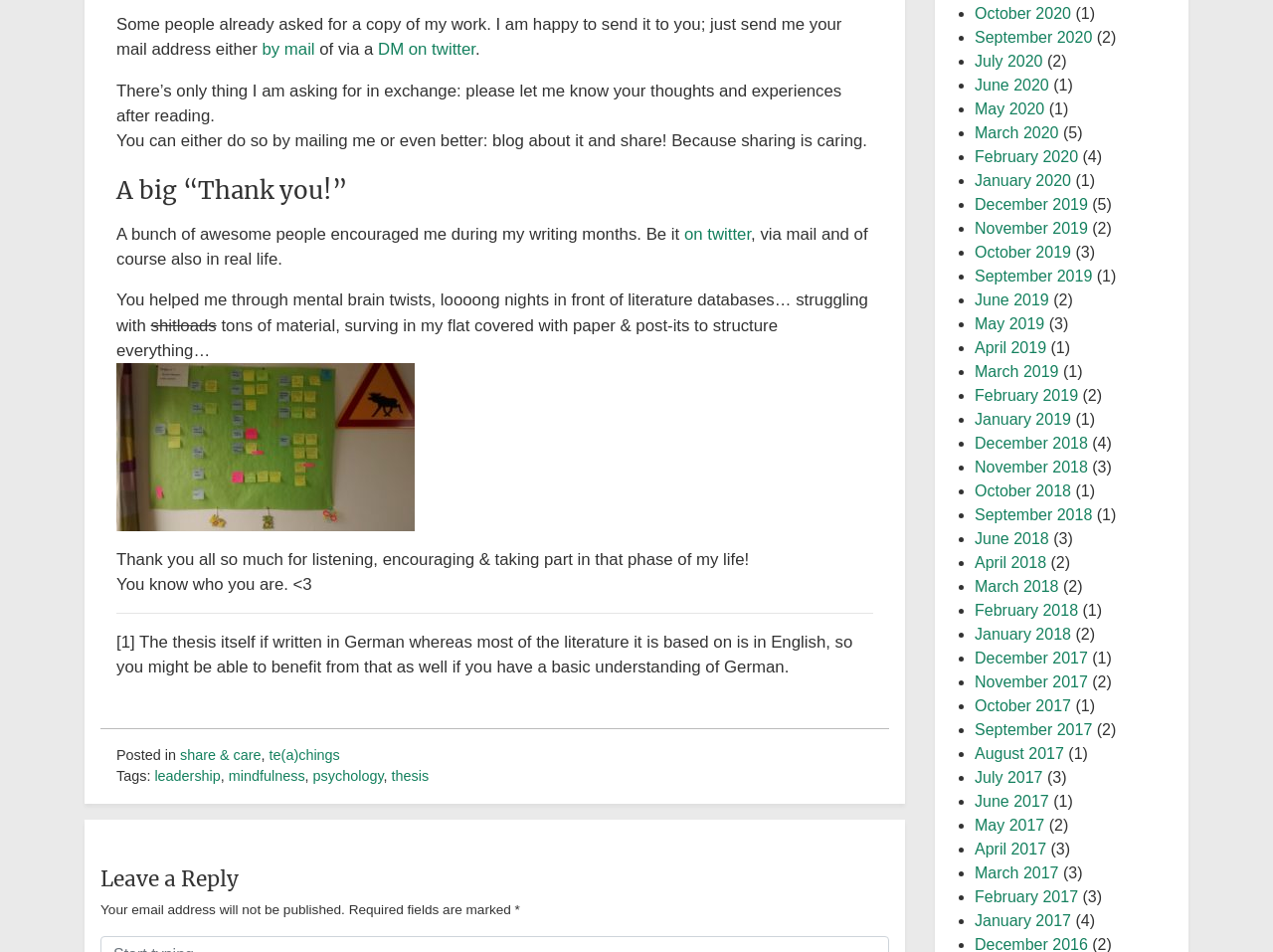Can you show the bounding box coordinates of the region to click on to complete the task described in the instruction: "Visit JTech Communications"?

None